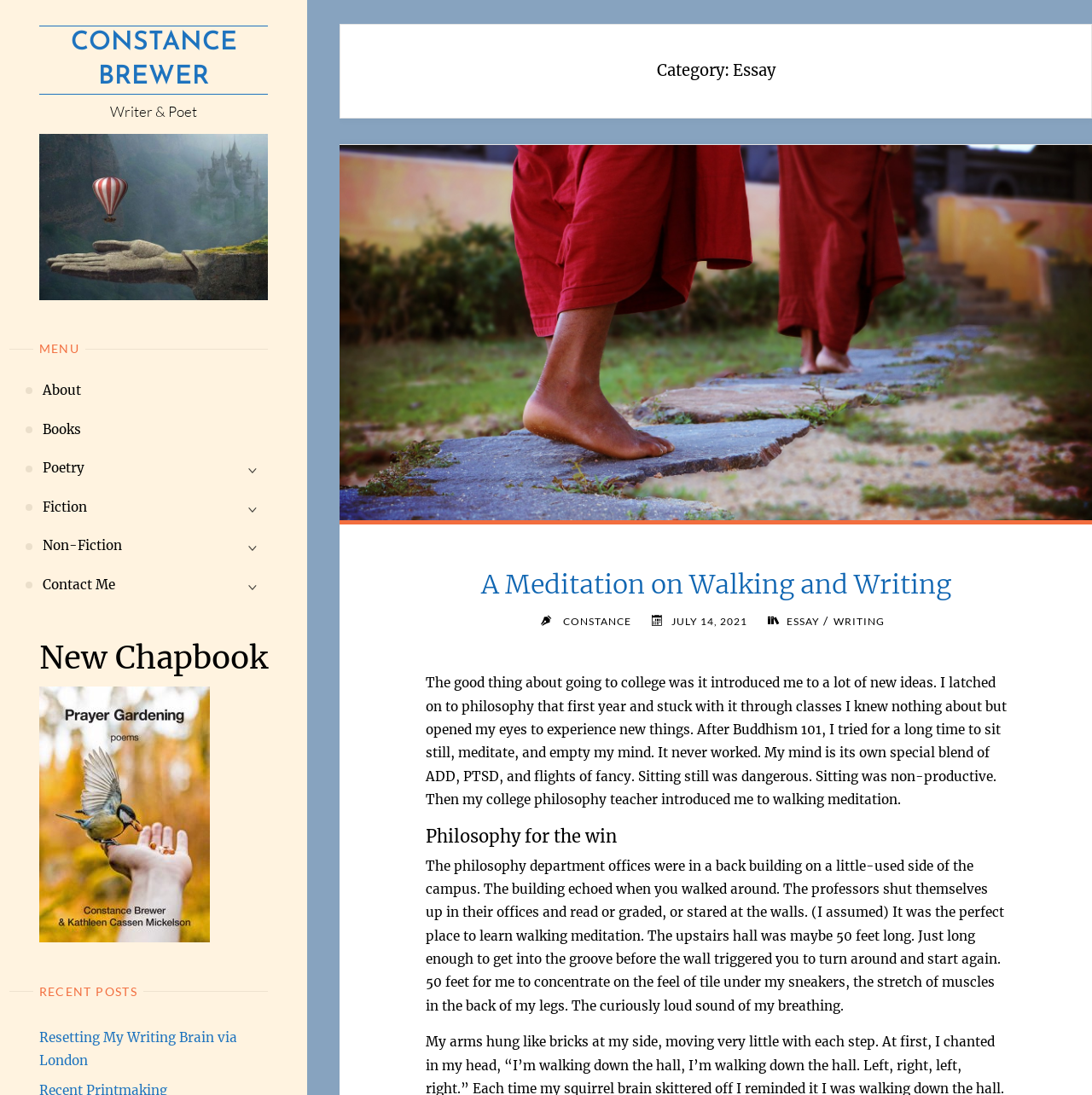Highlight the bounding box coordinates of the element that should be clicked to carry out the following instruction: "Click on the 'Poetry' link". The coordinates must be given as four float numbers ranging from 0 to 1, i.e., [left, top, right, bottom].

[0.039, 0.41, 0.077, 0.446]